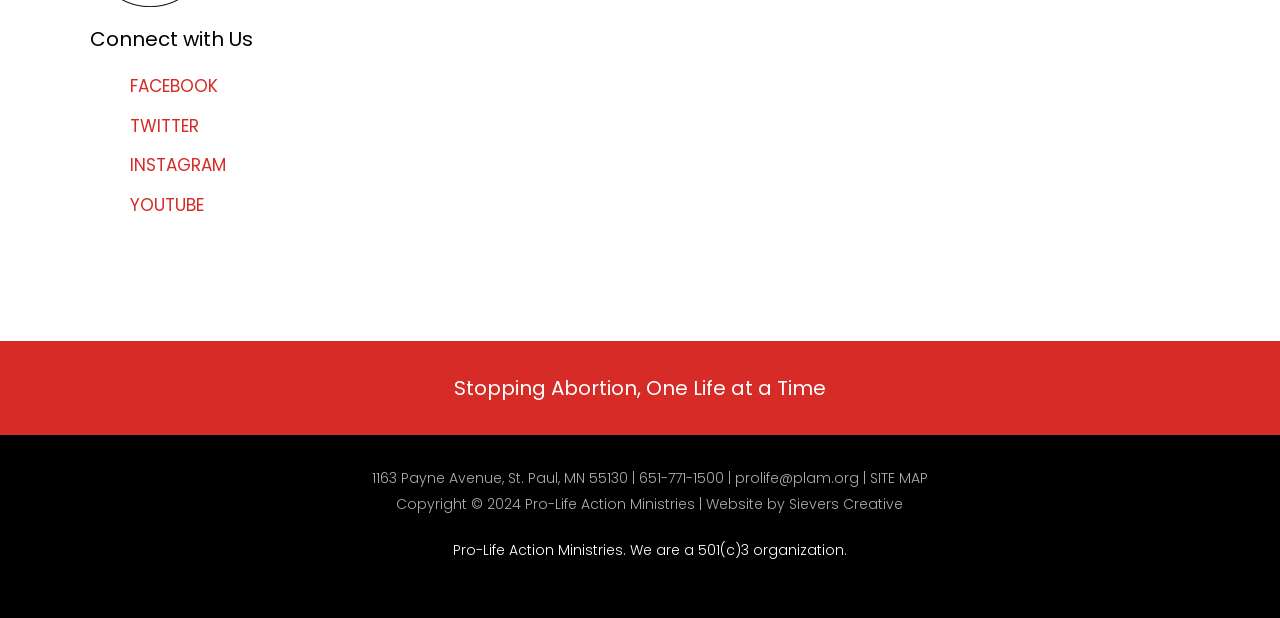Kindly provide the bounding box coordinates of the section you need to click on to fulfill the given instruction: "Visit the YouTube channel".

[0.102, 0.307, 0.393, 0.358]